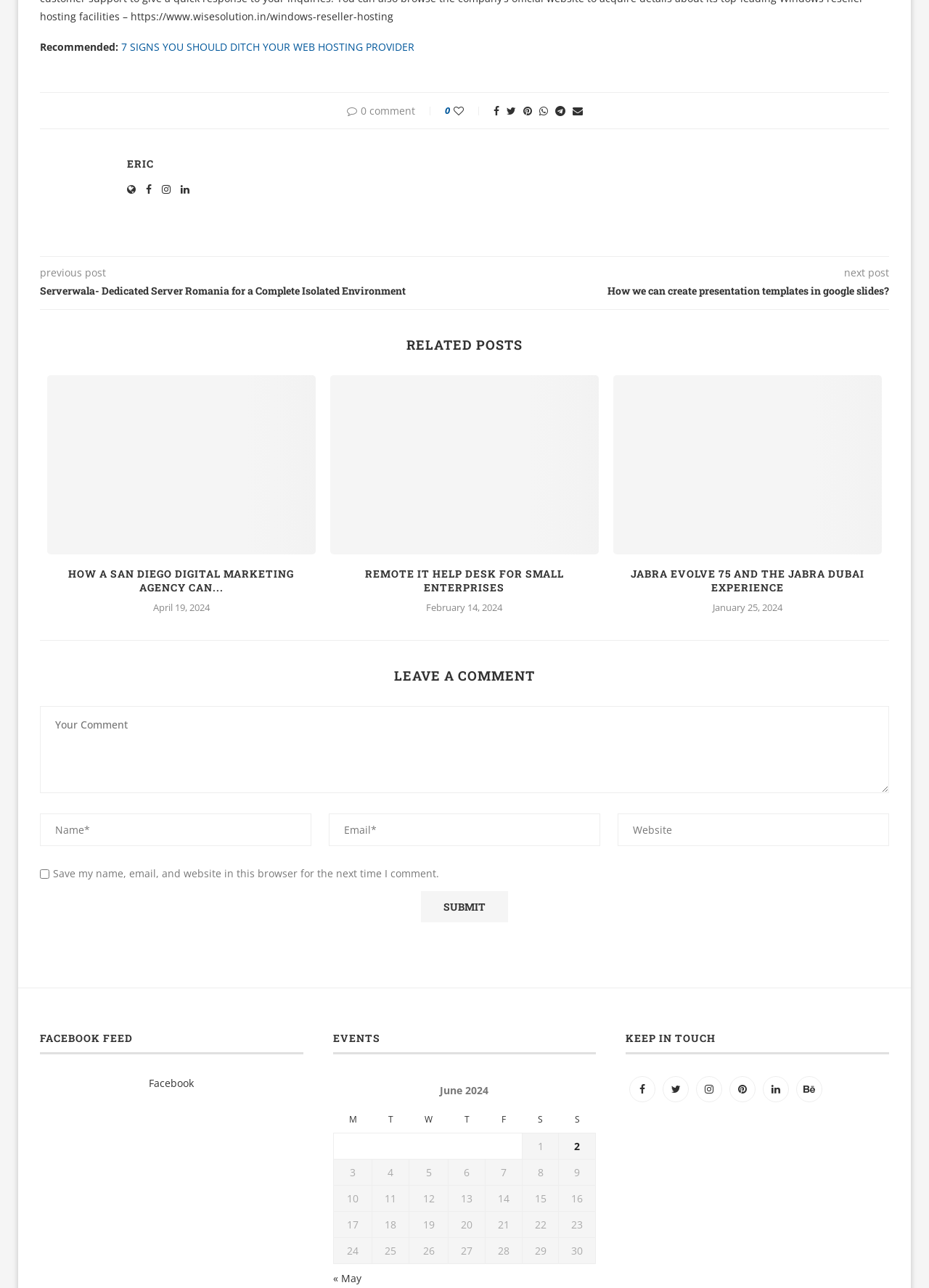Please find the bounding box coordinates for the clickable element needed to perform this instruction: "Click on the 'Donate' link".

None